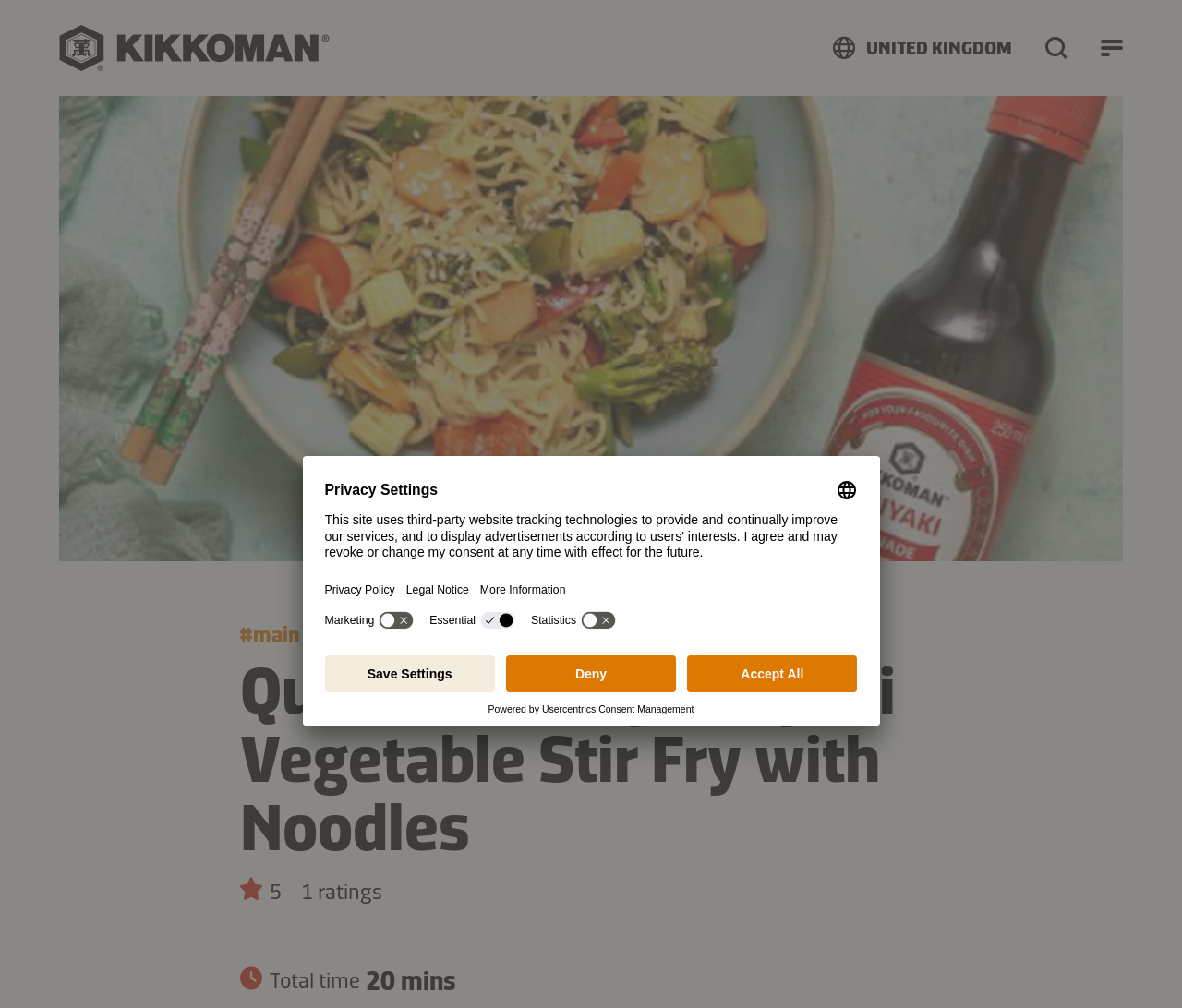What type of content is the website primarily about? Based on the image, give a response in one word or a short phrase.

Recipes